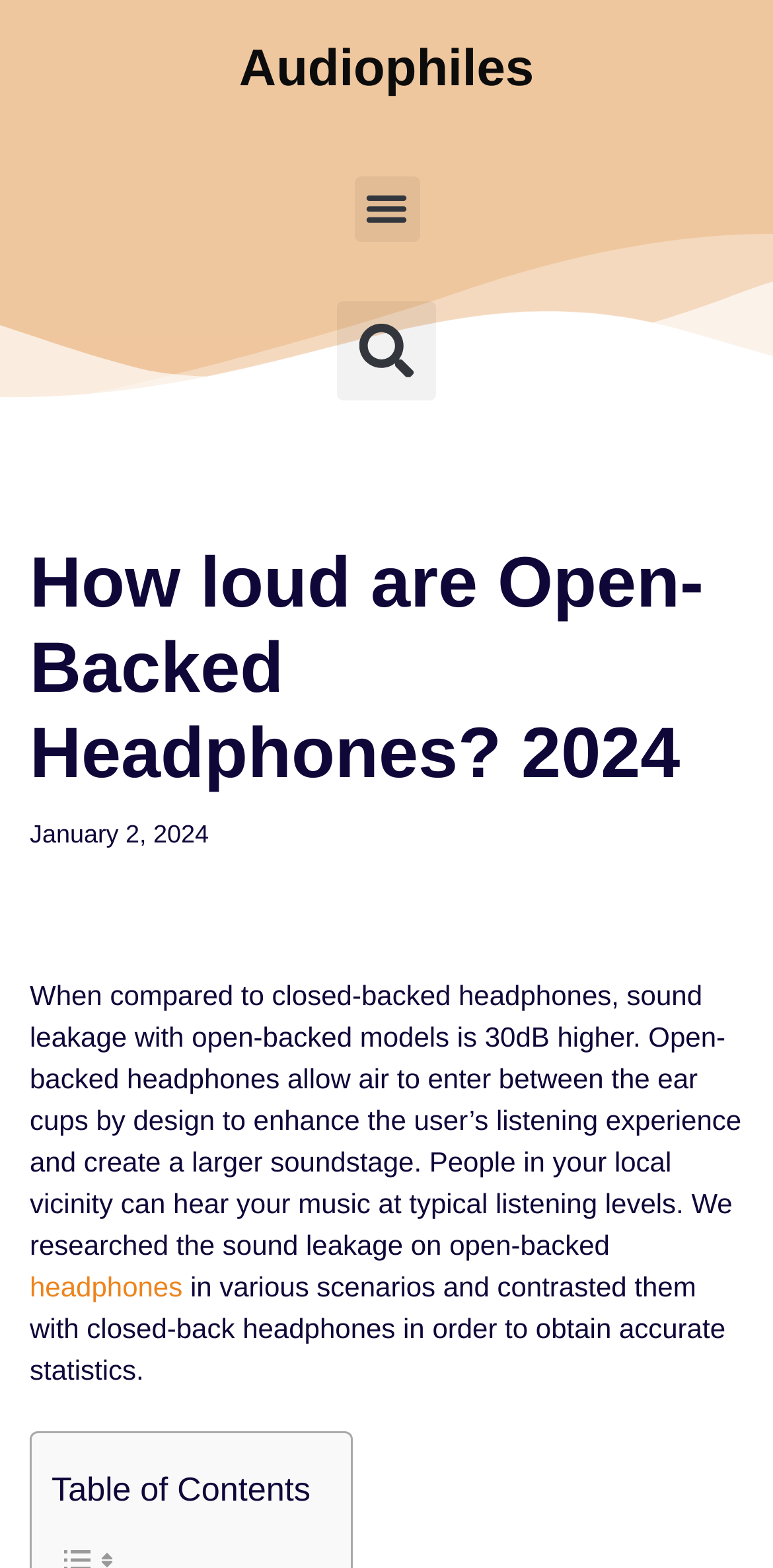What is the topic of the webpage content?
Please answer the question with a detailed response using the information from the screenshot.

The webpage is focused on discussing open-backed headphones, their characteristics, and how they compare to closed-backed headphones in terms of sound leakage.